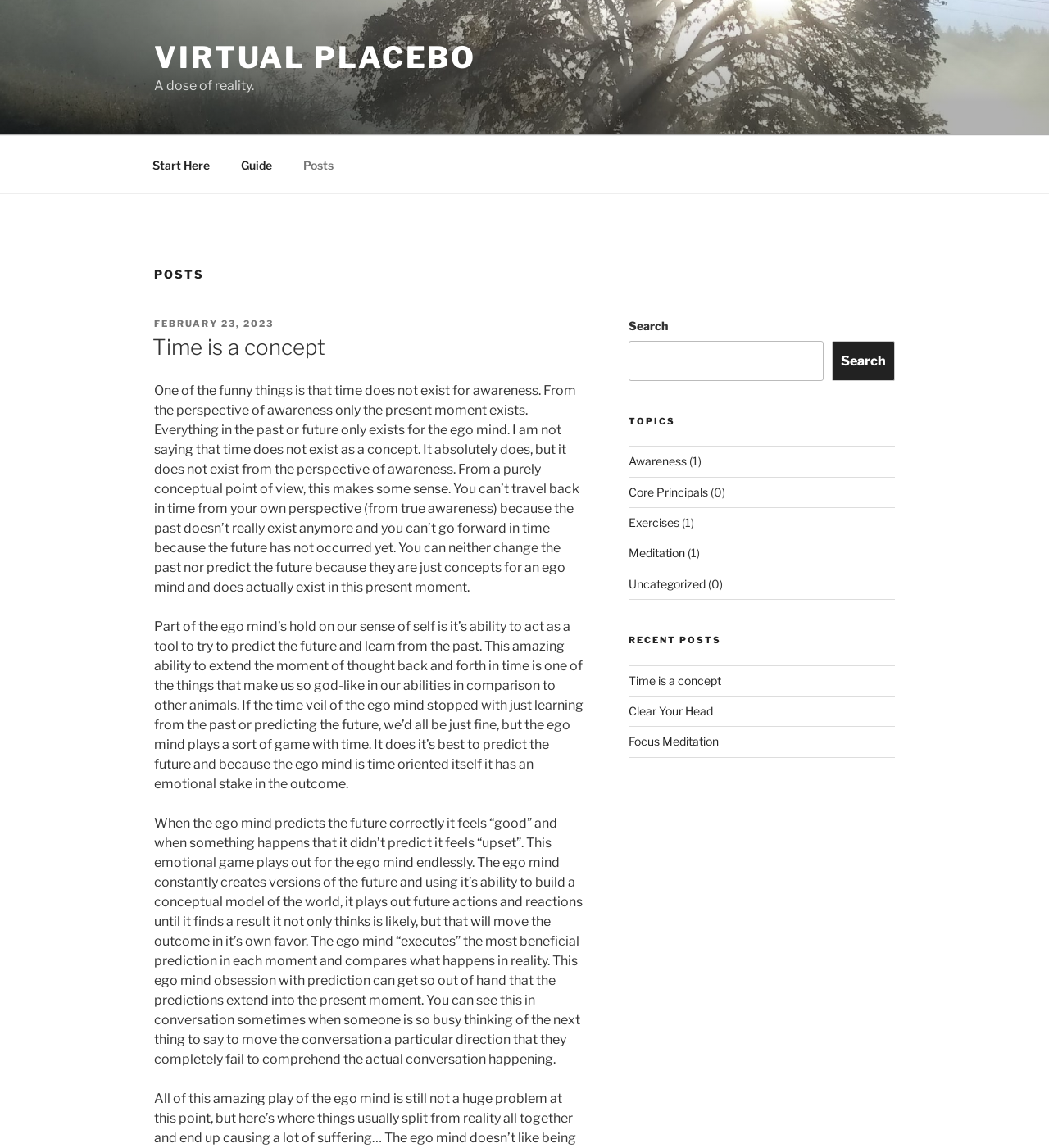Find the bounding box coordinates of the element's region that should be clicked in order to follow the given instruction: "View the 'Time is a concept' post". The coordinates should consist of four float numbers between 0 and 1, i.e., [left, top, right, bottom].

[0.147, 0.291, 0.31, 0.314]